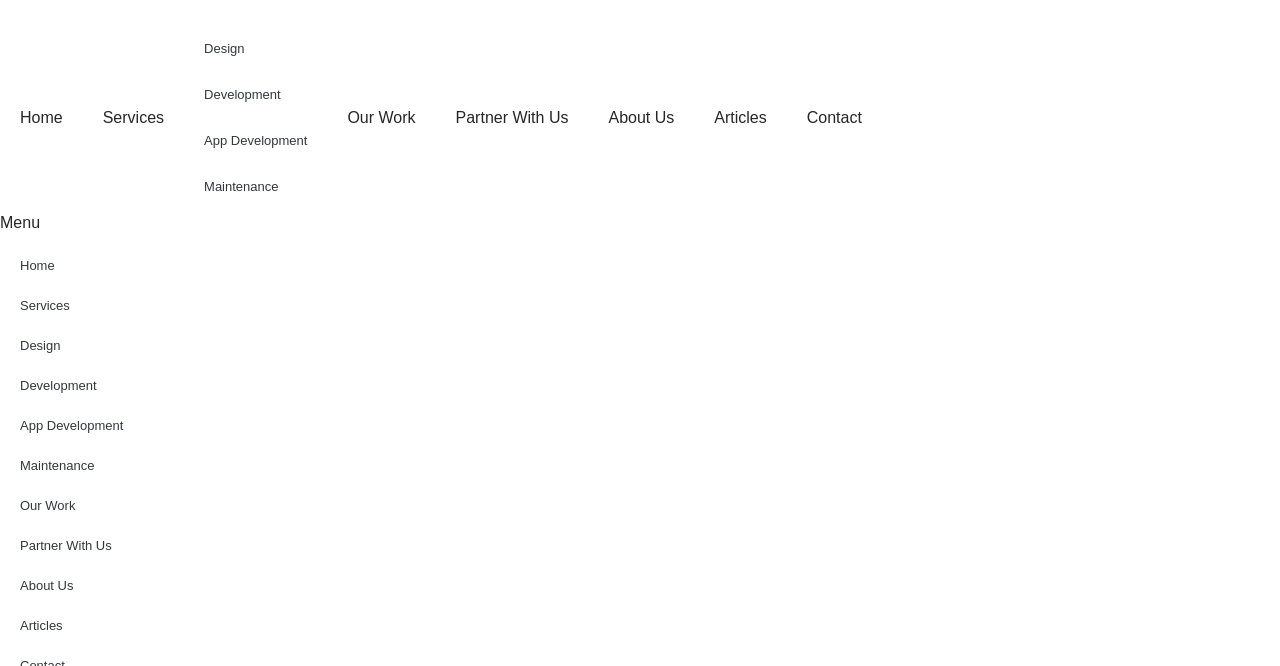Please specify the bounding box coordinates of the clickable region to carry out the following instruction: "go to home page". The coordinates should be four float numbers between 0 and 1, in the format [left, top, right, bottom].

[0.0, 0.039, 0.065, 0.315]